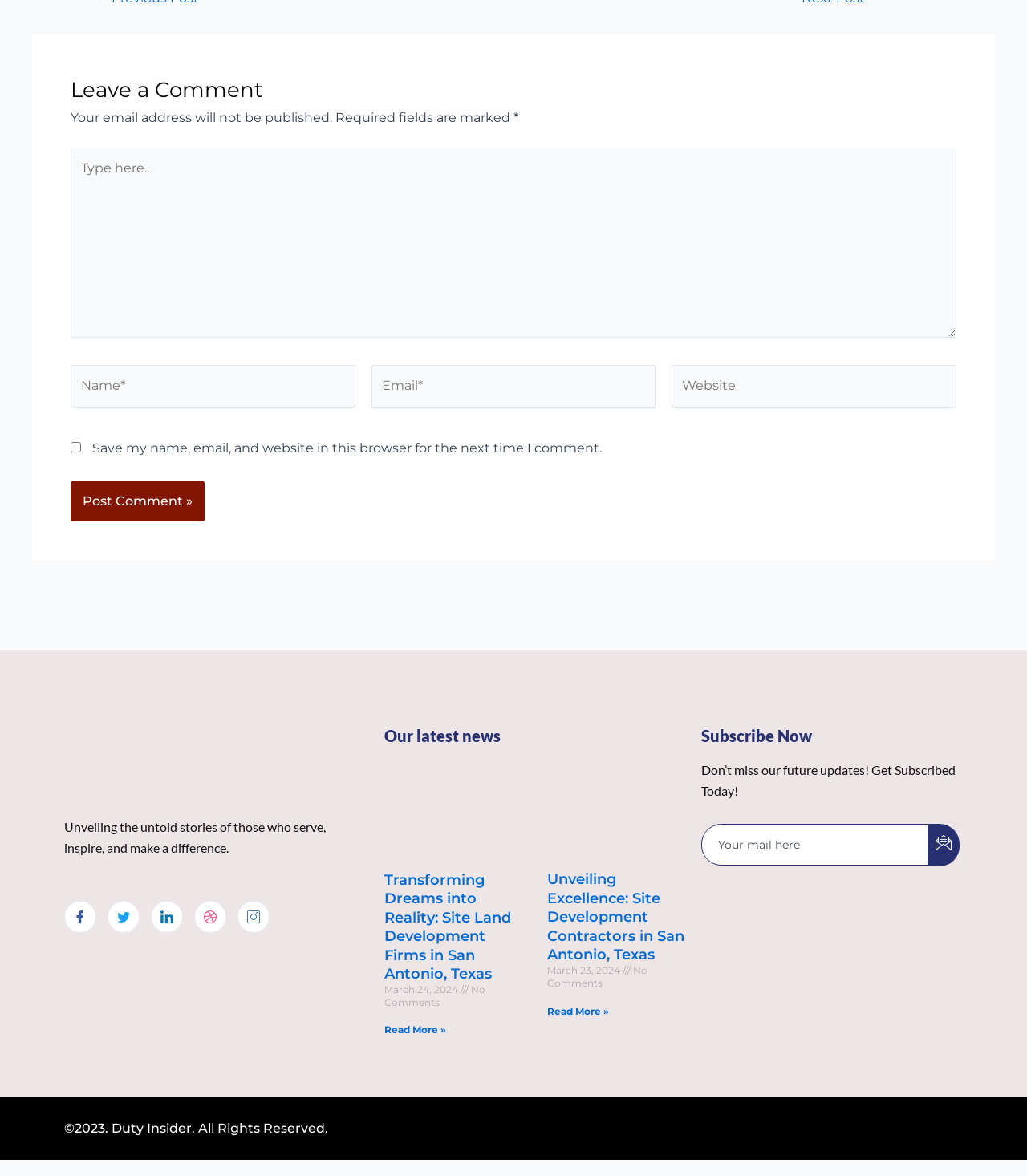What is the topic of the first article?
Respond with a short answer, either a single word or a phrase, based on the image.

Site Land Development Firms